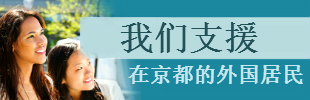Offer an in-depth description of the image.

The image features two young women, one with long, dark hair and the other with shorter, lighter hair, both gazing upward with expressions of hope and connection. The background showcases a bright and airy atmosphere, suggesting a pleasant day outdoors. Above them, in bold letters, is the text in Chinese: "我们支持" (We Support), followed by a smaller phrase that translates to "for foreigners living in Kyoto." This caption indicates a sense of community and assistance provided to international residents, highlighting the importance of support networks for those living away from their home countries. The overall vibe of the image promotes warmth, inclusion, and cultural exchange.